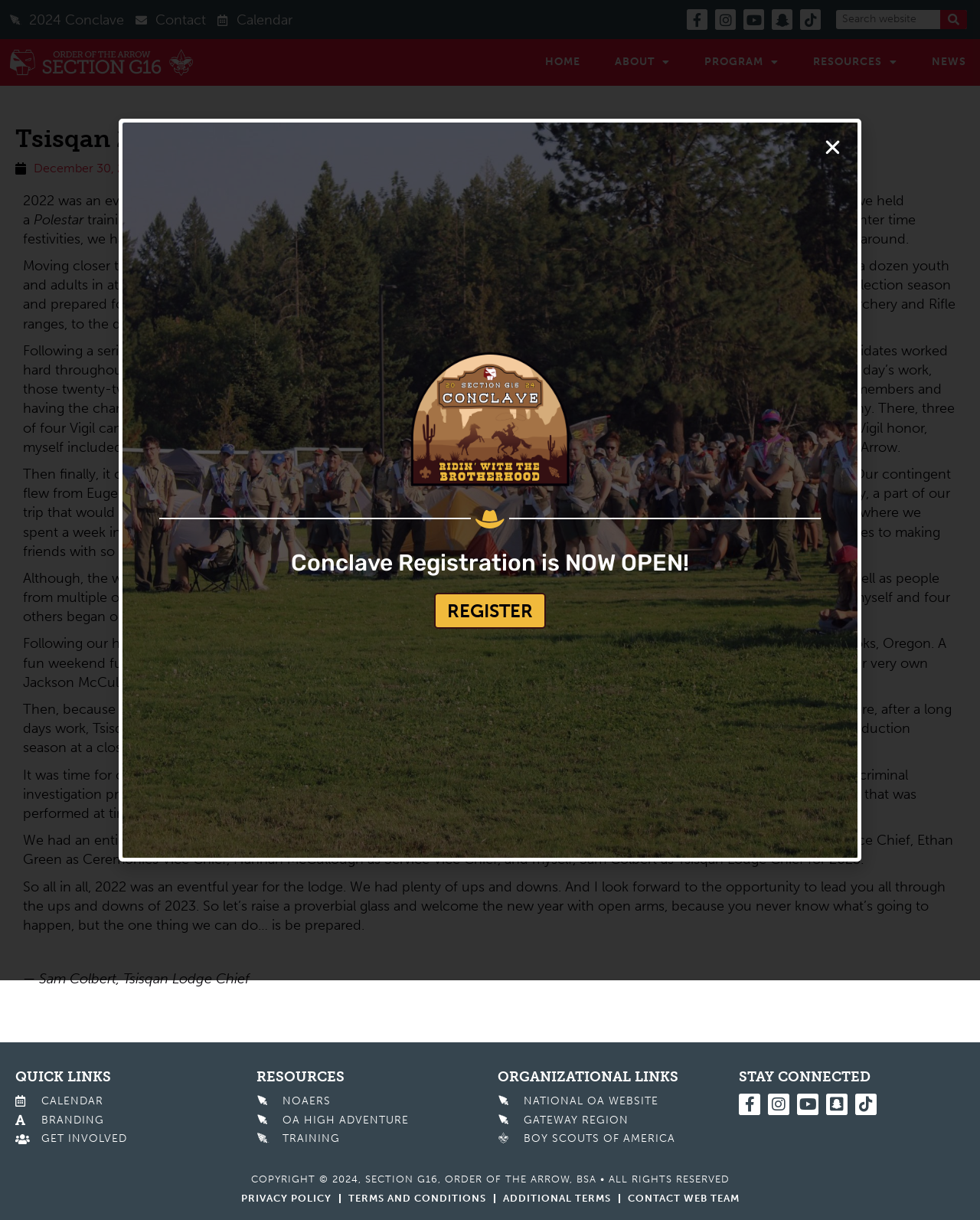Identify the bounding box coordinates for the element you need to click to achieve the following task: "View the 'RESOURCES' section". Provide the bounding box coordinates as four float numbers between 0 and 1, in the form [left, top, right, bottom].

[0.83, 0.045, 0.9, 0.056]